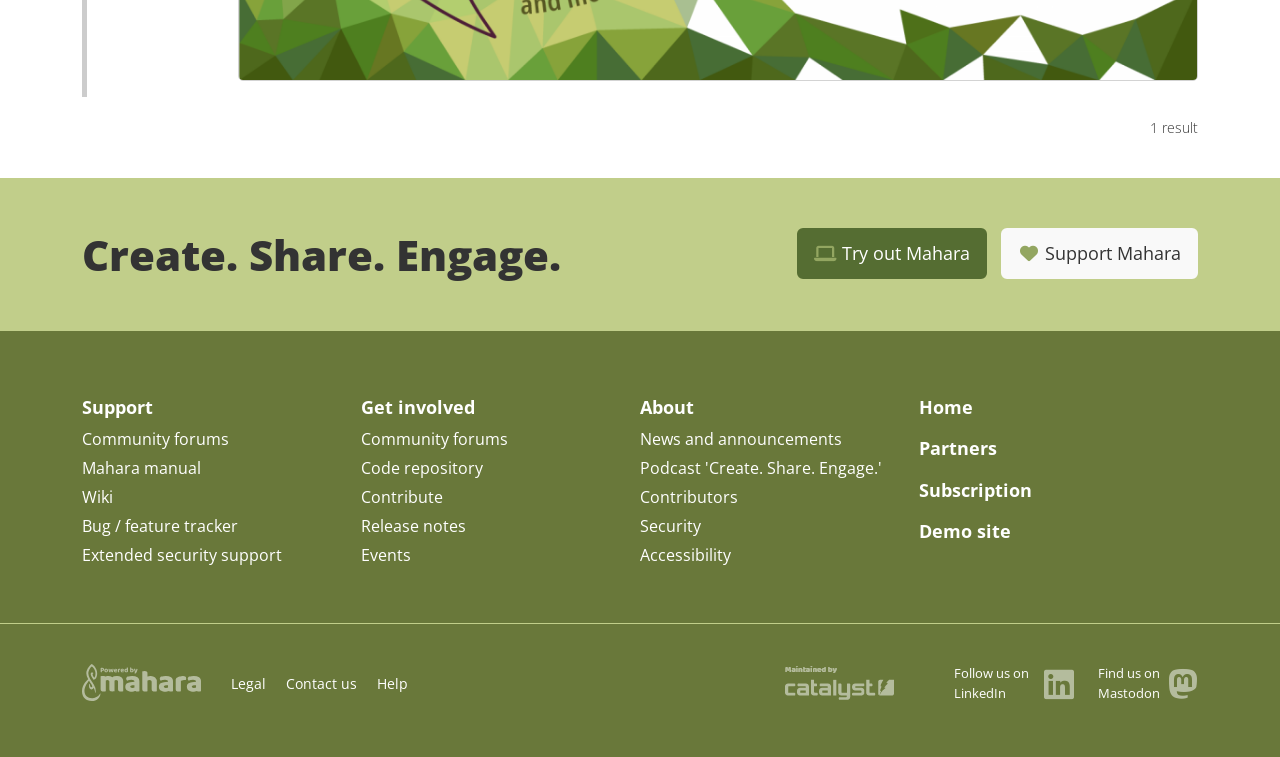What is the text of the link at the bottom-left of the webpage?
Please answer the question with as much detail as possible using the screenshot.

The answer can be found by looking at the links at the bottom of the webpage. The link at the bottom-left has the text 'Powered by Mahara'.